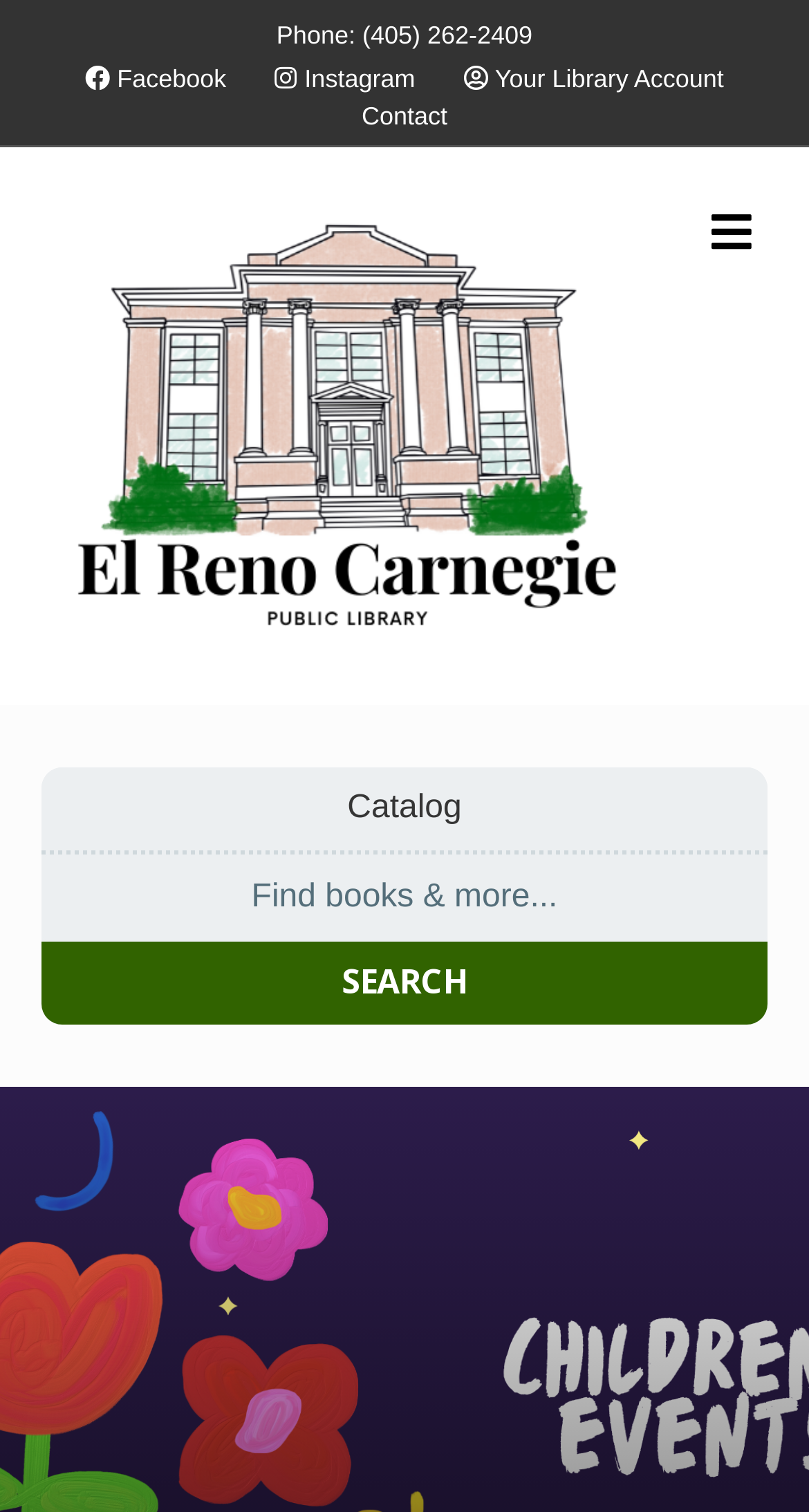Show the bounding box coordinates of the region that should be clicked to follow the instruction: "Check your library account."

[0.547, 0.04, 0.92, 0.064]